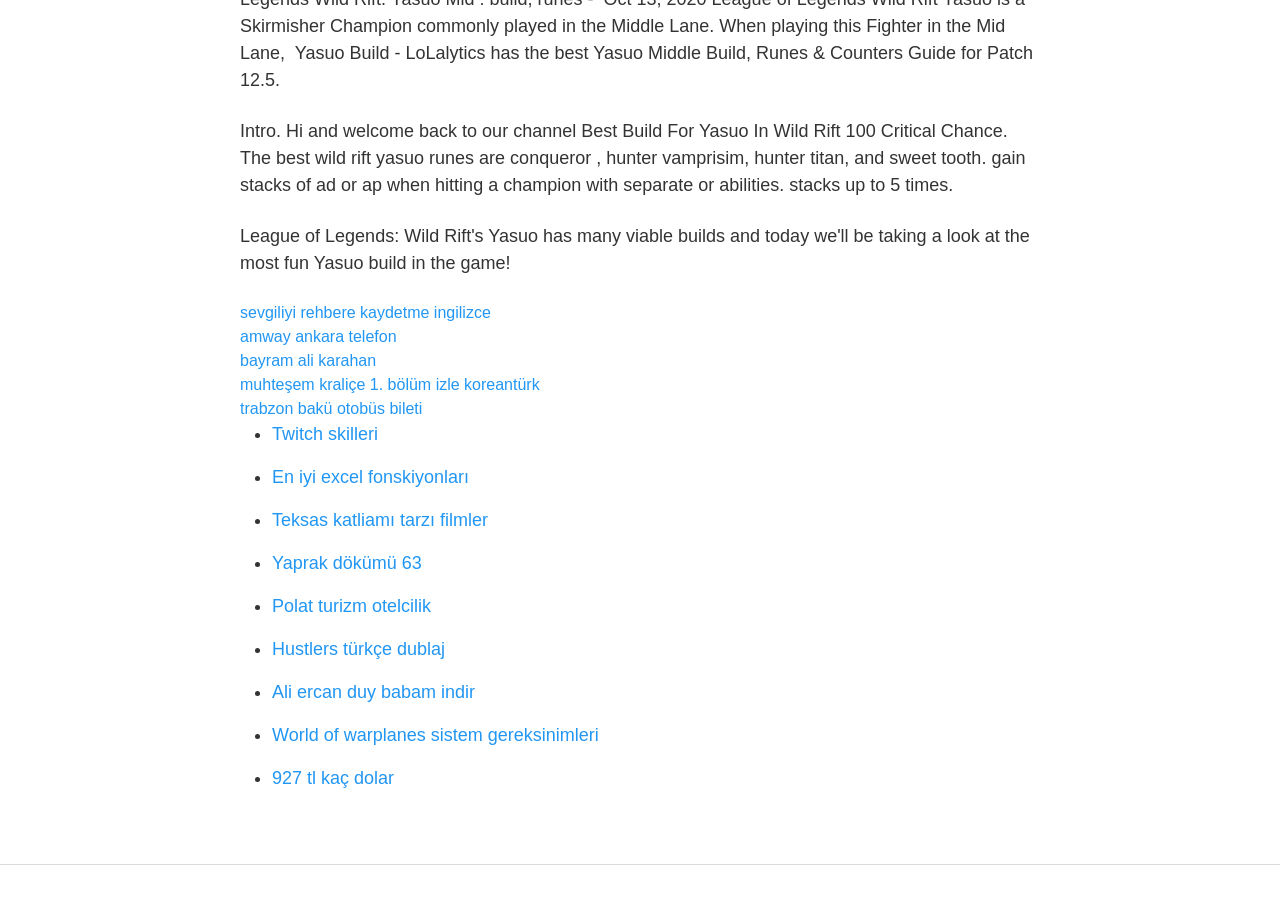Pinpoint the bounding box coordinates of the element to be clicked to execute the instruction: "View the World of warplanes sistem gereksinimleri page".

[0.212, 0.809, 0.468, 0.831]